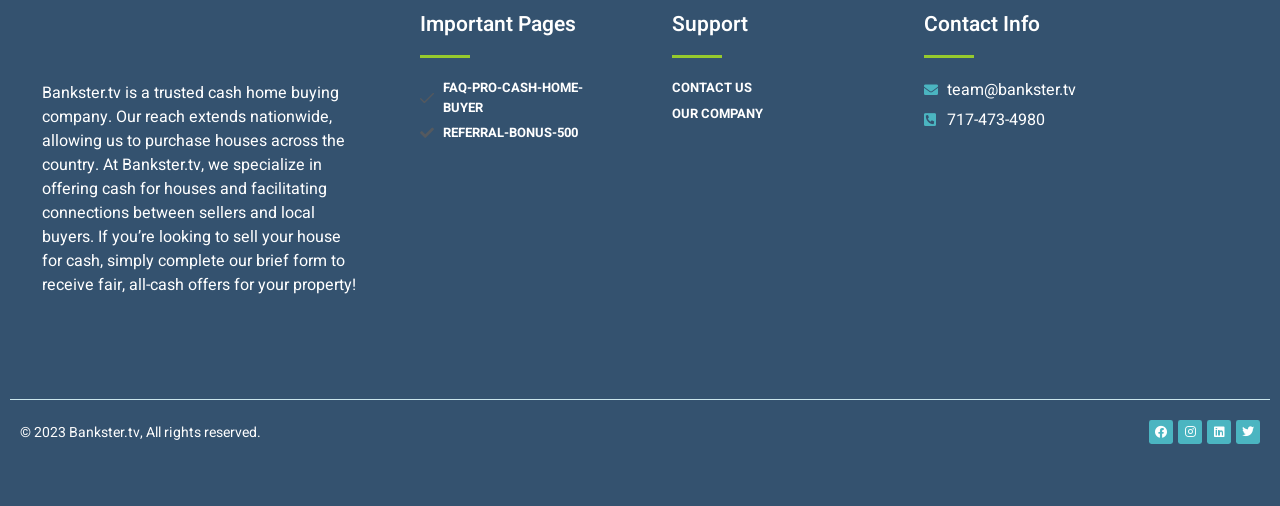Specify the bounding box coordinates of the region I need to click to perform the following instruction: "Follow on Facebook". The coordinates must be four float numbers in the range of 0 to 1, i.e., [left, top, right, bottom].

[0.898, 0.831, 0.916, 0.878]